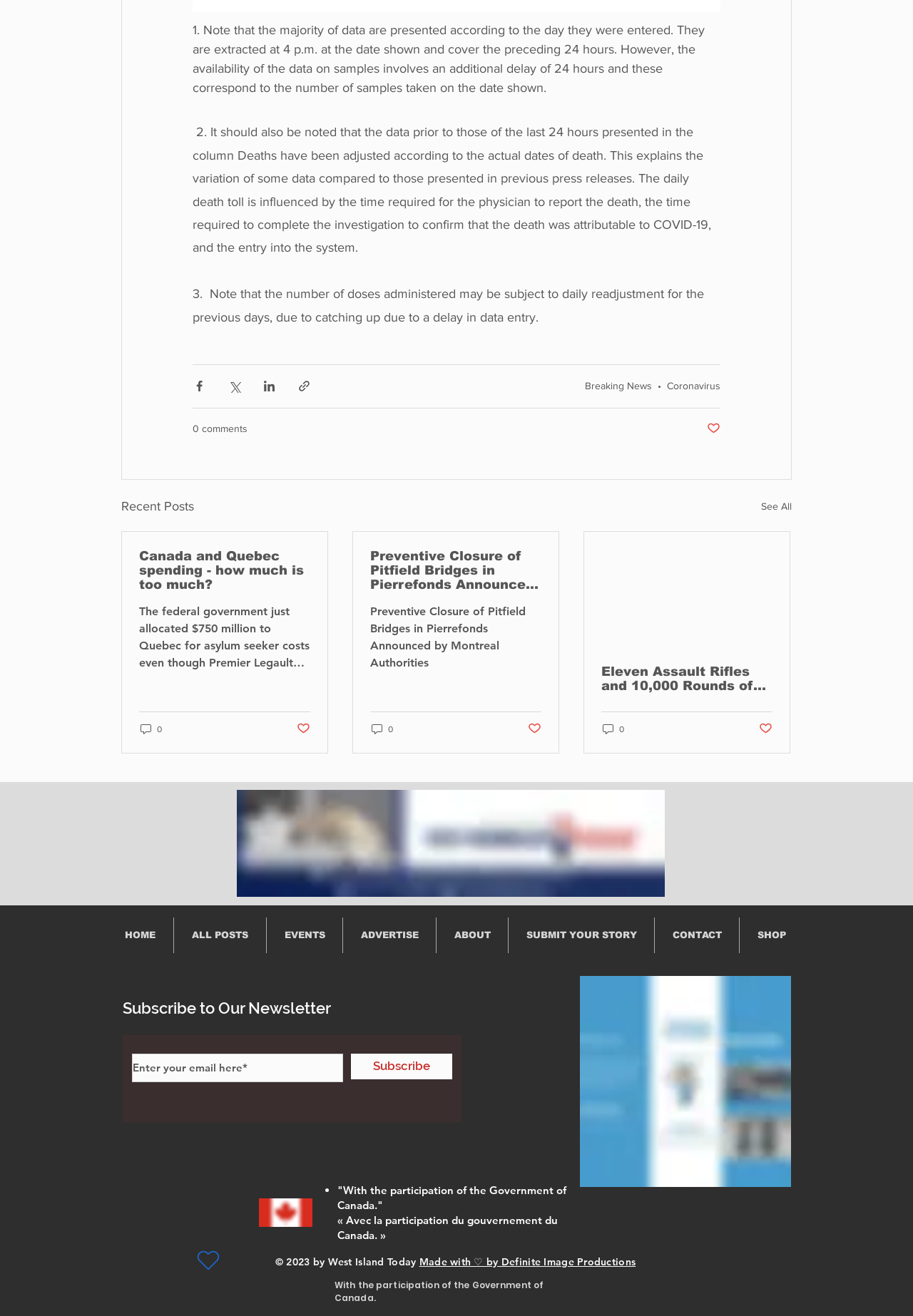Locate the bounding box coordinates of the clickable element to fulfill the following instruction: "Visit the homepage". Provide the coordinates as four float numbers between 0 and 1 in the format [left, top, right, bottom].

[0.117, 0.697, 0.19, 0.724]